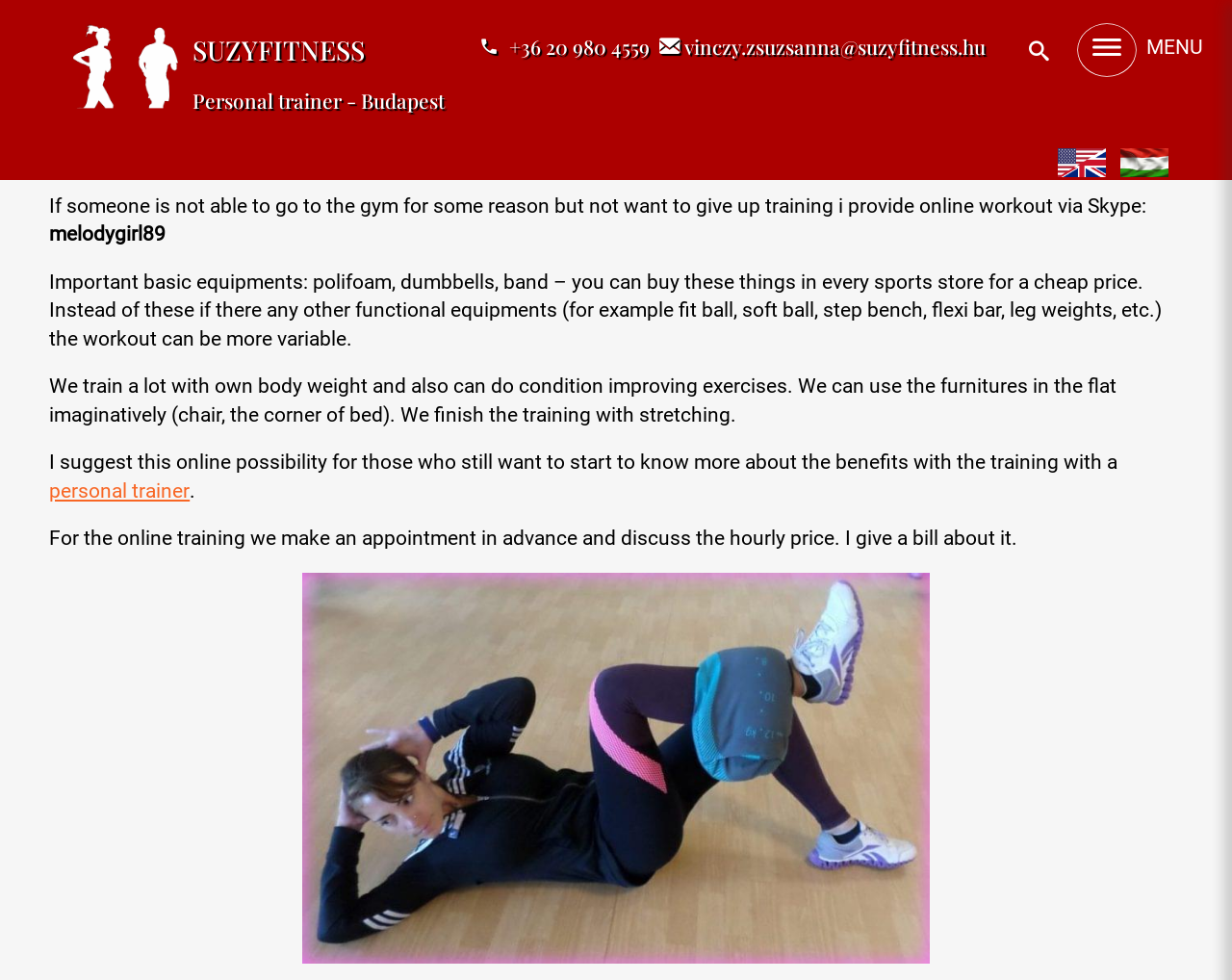Provide a one-word or brief phrase answer to the question:
What is the purpose of the online training?

To continue training at home